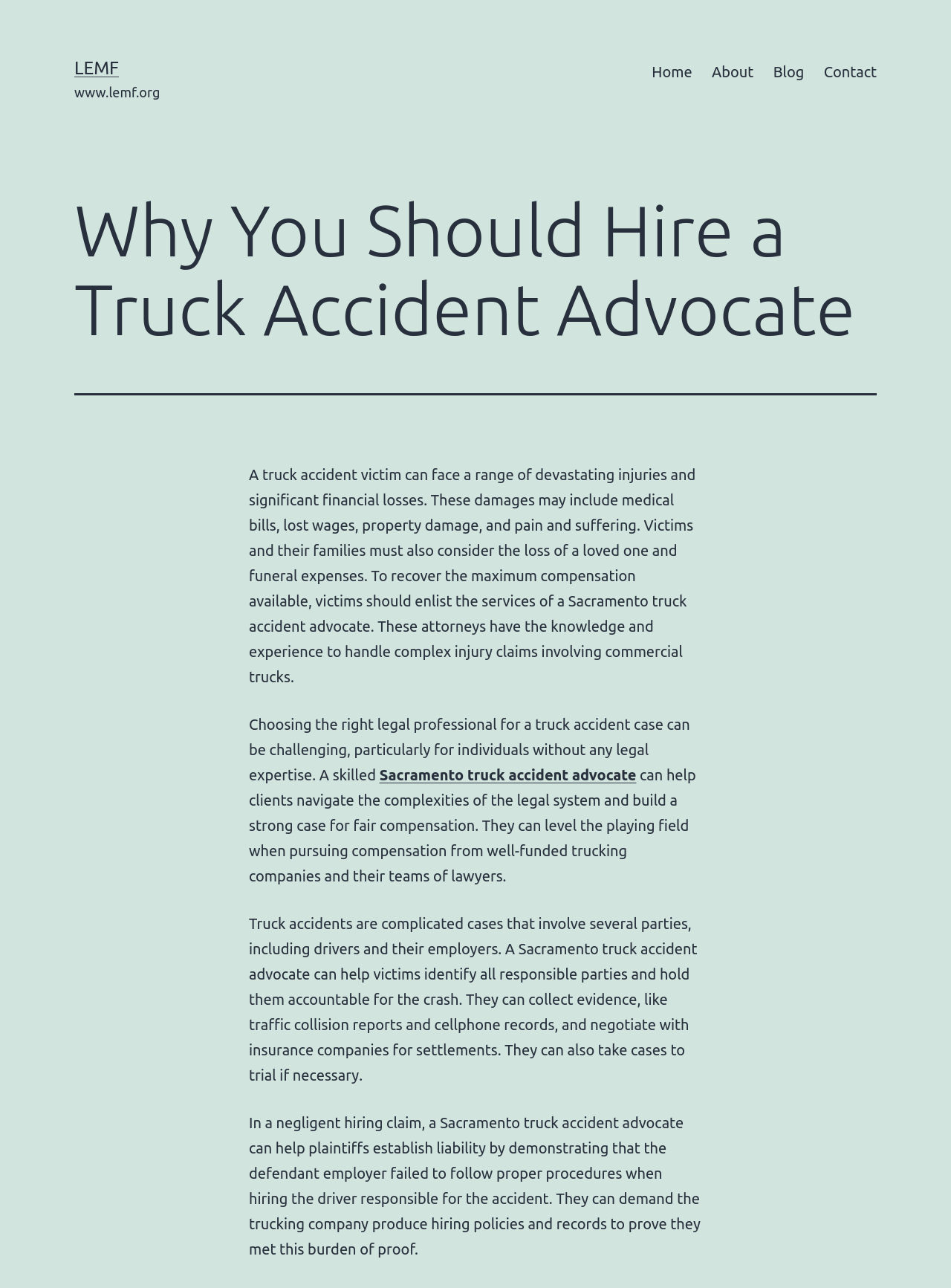Offer a detailed account of what is visible on the webpage.

The webpage is about hiring a truck accident advocate, specifically in Sacramento. At the top left, there is a link to "LEMF" and the website's URL "www.lemf.org" is displayed next to it. On the top right, there is a primary navigation menu with four links: "Home", "About", "Blog", and "Contact".

Below the navigation menu, there is a header section with a heading that reads "Why You Should Hire a Truck Accident Advocate". This is followed by a block of text that explains the devastating injuries and financial losses that truck accident victims may face, and the importance of hiring a Sacramento truck accident advocate to recover maximum compensation.

The text continues to explain the challenges of choosing the right legal professional for a truck accident case and how a skilled Sacramento truck accident advocate can help clients navigate the legal system and build a strong case for fair compensation. There is a link to "Sacramento truck accident advocate" within this text.

Further down, there is more text that describes the complexities of truck accident cases, including the involvement of multiple parties, and how a Sacramento truck accident advocate can help victims identify responsible parties, collect evidence, and negotiate with insurance companies. The text also mentions the possibility of taking cases to trial if necessary.

Finally, there is a section that explains how a Sacramento truck accident advocate can help plaintiffs establish liability in a negligent hiring claim by demonstrating that the defendant employer failed to follow proper procedures when hiring the driver responsible for the accident.